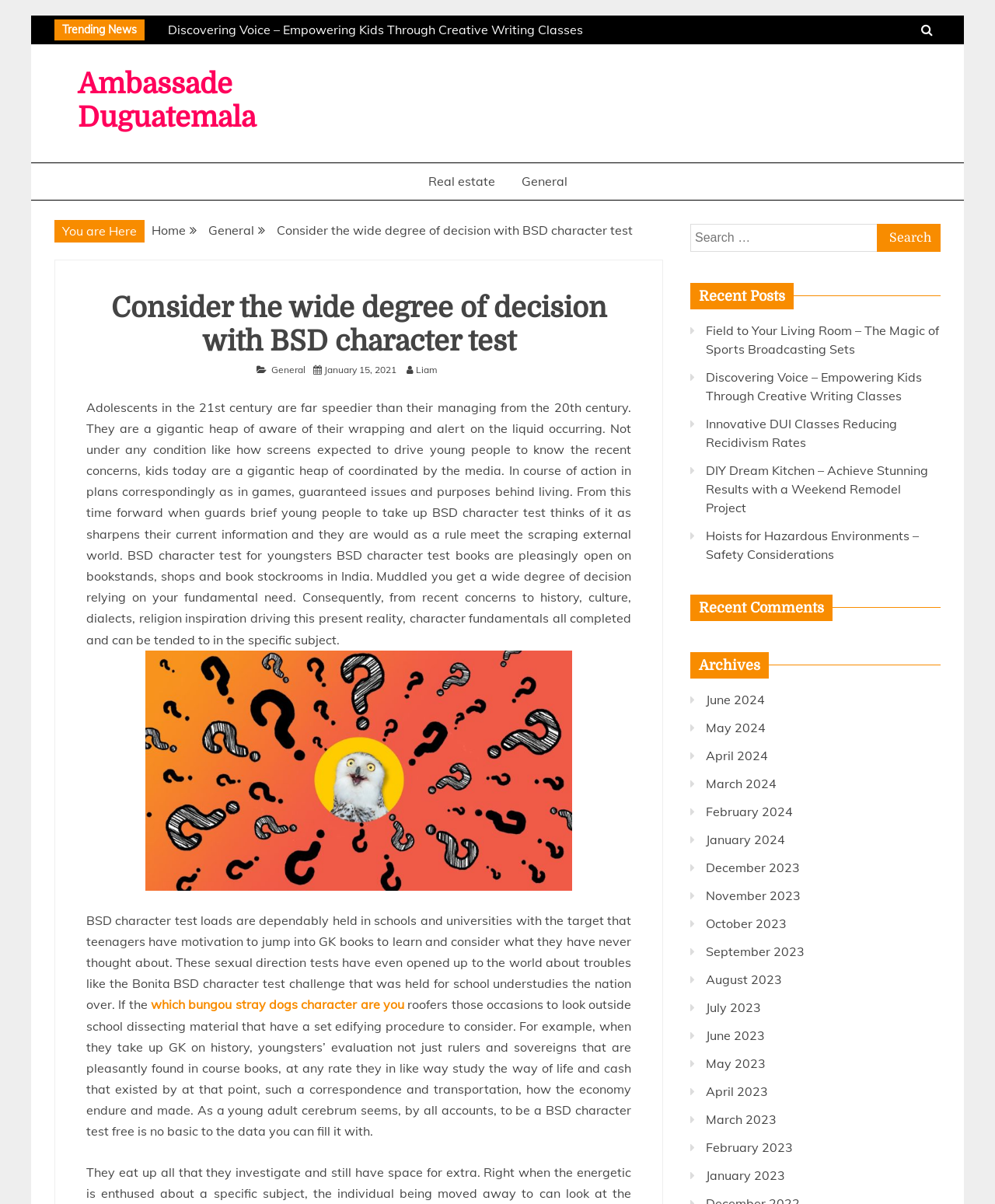What is the name of the challenge mentioned in the text?
Please interpret the details in the image and answer the question thoroughly.

The name of the challenge mentioned in the text is Bonita BSD character test challenge. This is mentioned in the text 'These sexual direction tests have even opened up to the world about troubles like the Bonita BSD character test challenge that was held for school understudies the nation over'.